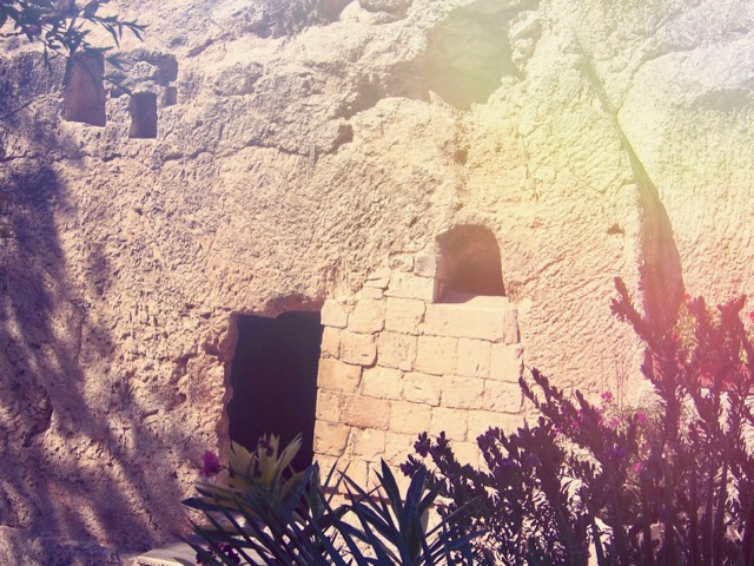Give a concise answer using only one word or phrase for this question:
What is the purpose of the nearby text?

To emphasize celebration and renewal